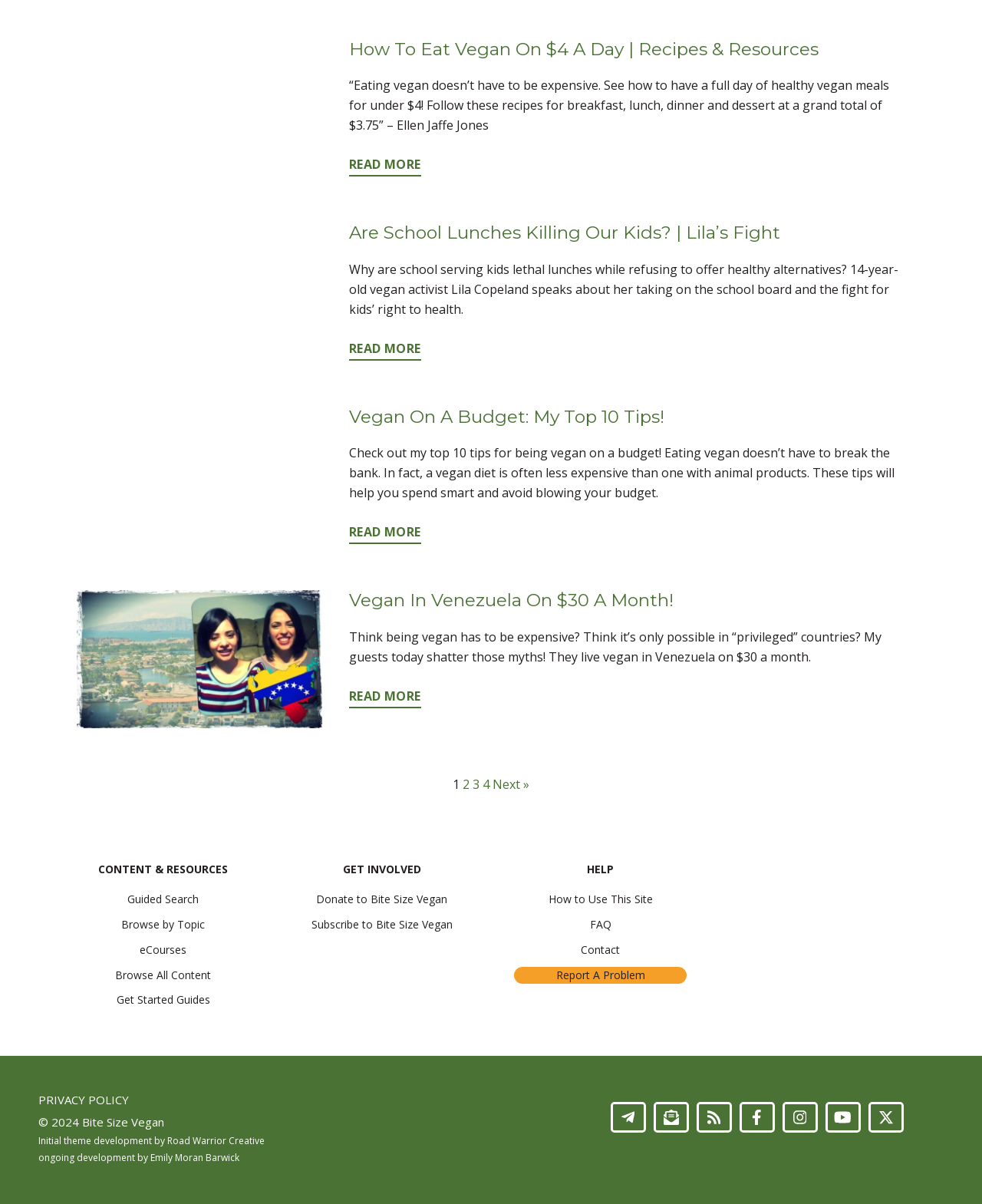Can you find the bounding box coordinates for the element to click on to achieve the instruction: "Donate to Bite Size Vegan"?

[0.322, 0.741, 0.455, 0.753]